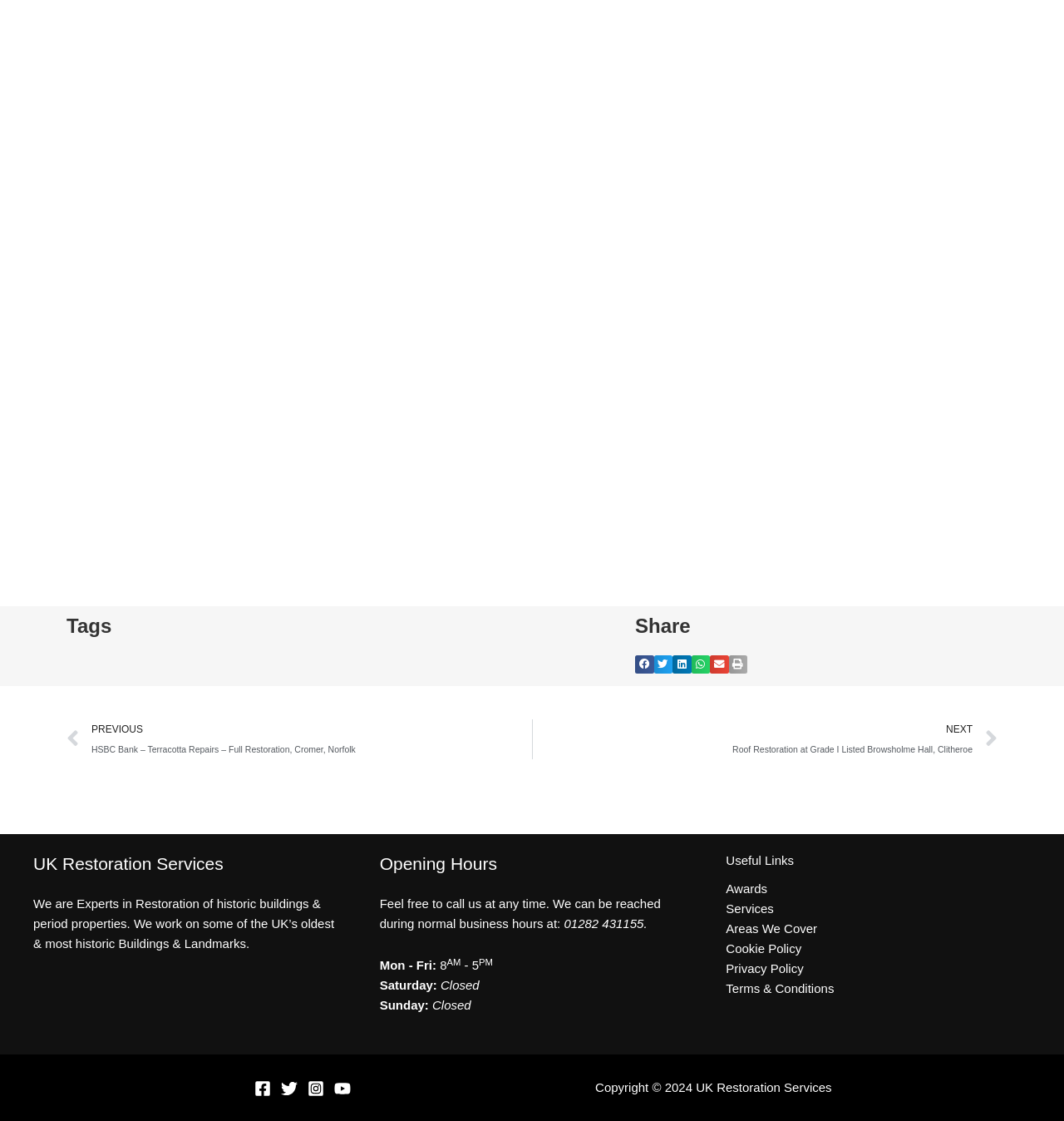Determine the bounding box coordinates of the clickable region to follow the instruction: "Share on facebook".

[0.597, 0.584, 0.614, 0.601]